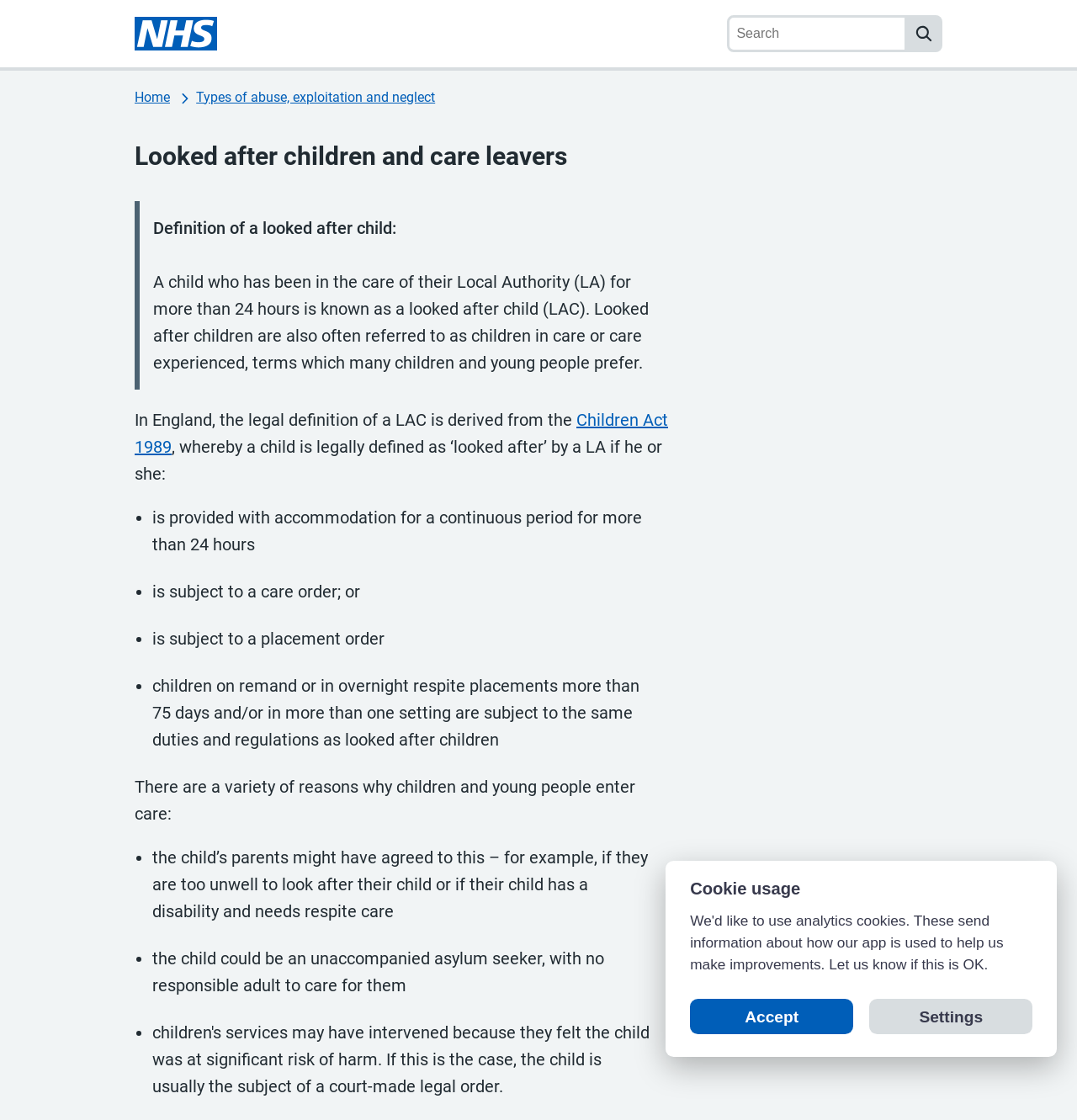Indicate the bounding box coordinates of the element that must be clicked to execute the instruction: "Visit the Children Act 1989 page". The coordinates should be given as four float numbers between 0 and 1, i.e., [left, top, right, bottom].

[0.125, 0.366, 0.62, 0.408]